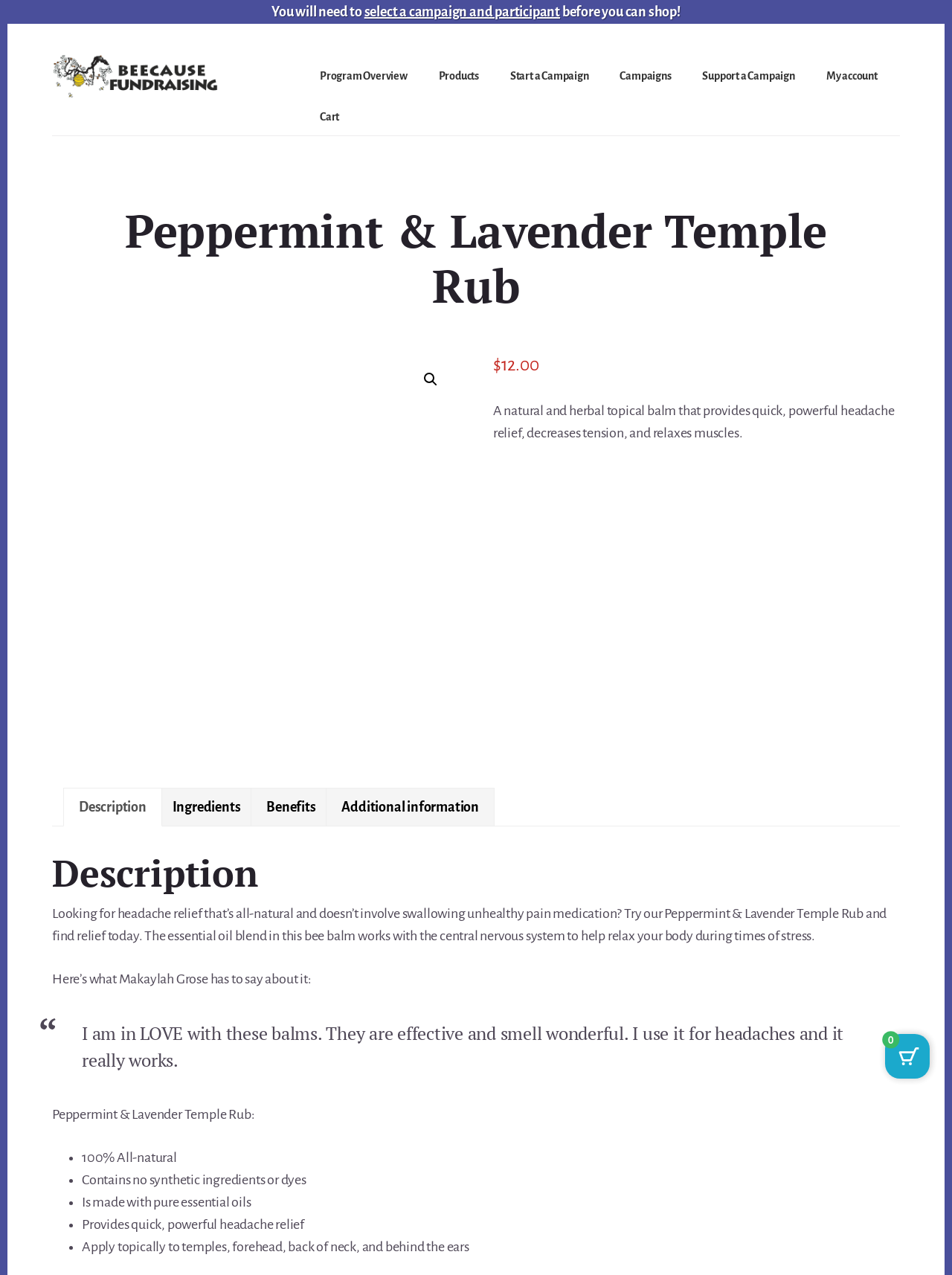Provide the bounding box coordinates of the HTML element this sentence describes: "Description".

[0.067, 0.618, 0.169, 0.648]